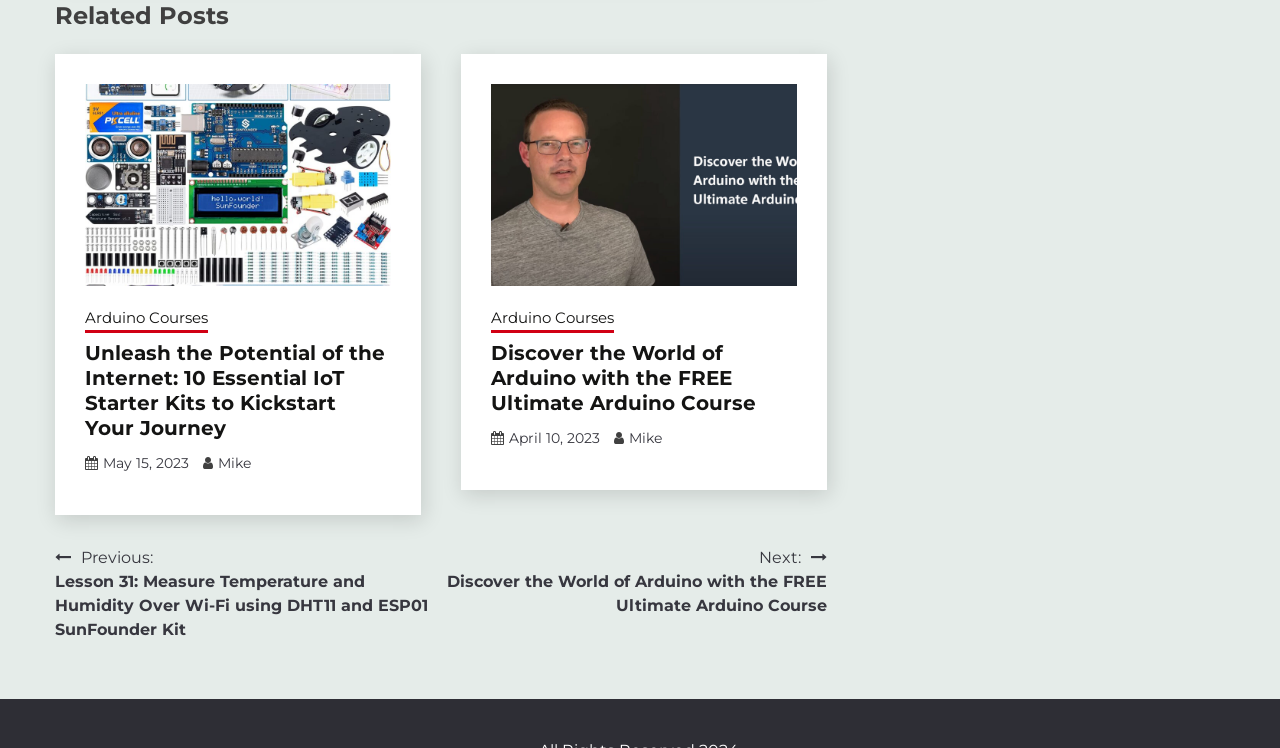Identify the bounding box coordinates of the area that should be clicked in order to complete the given instruction: "Click on the 'Arduino Courses' link". The bounding box coordinates should be four float numbers between 0 and 1, i.e., [left, top, right, bottom].

[0.066, 0.411, 0.162, 0.445]